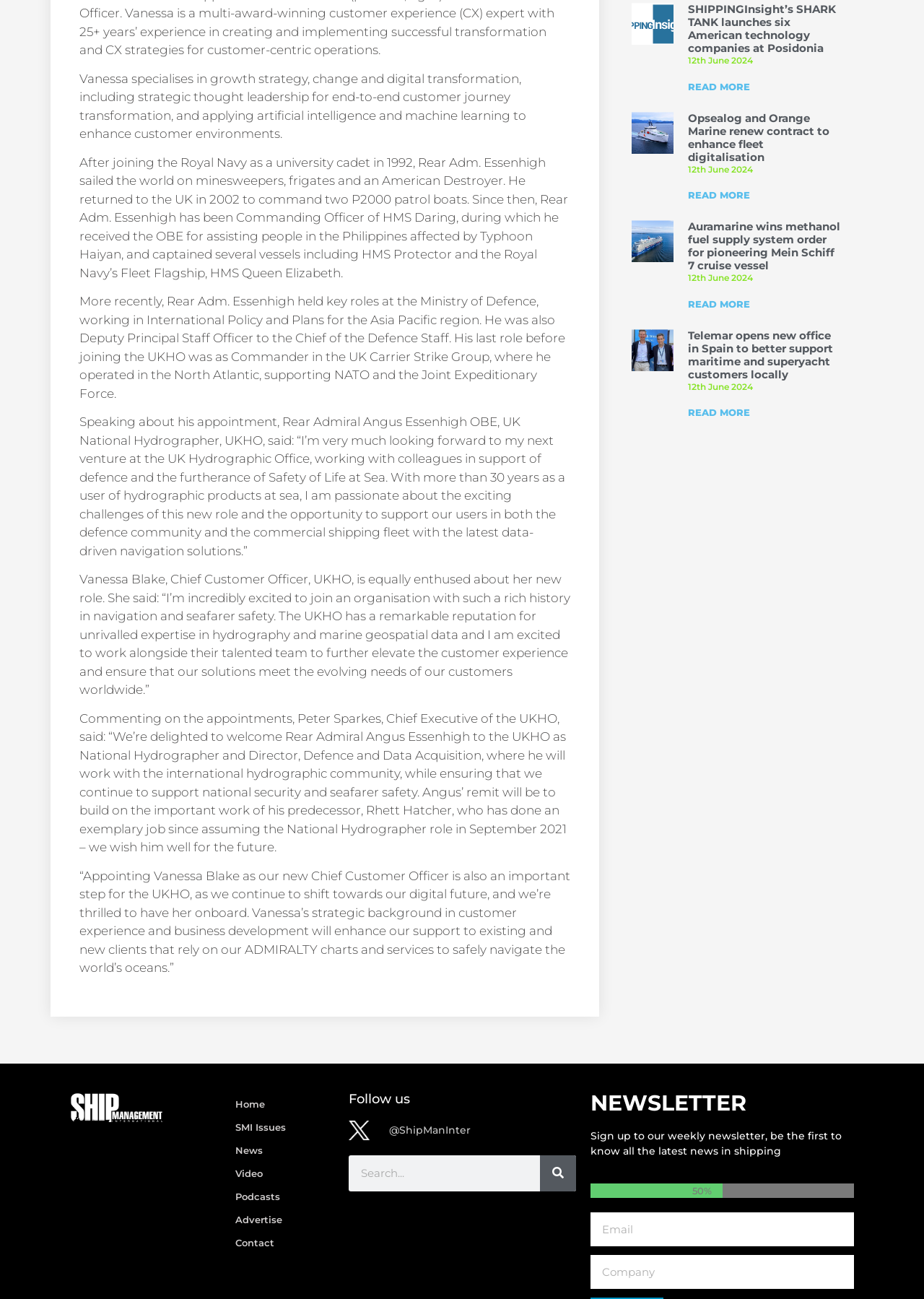What is the name of the newsletter?
Give a single word or phrase answer based on the content of the image.

Weekly newsletter